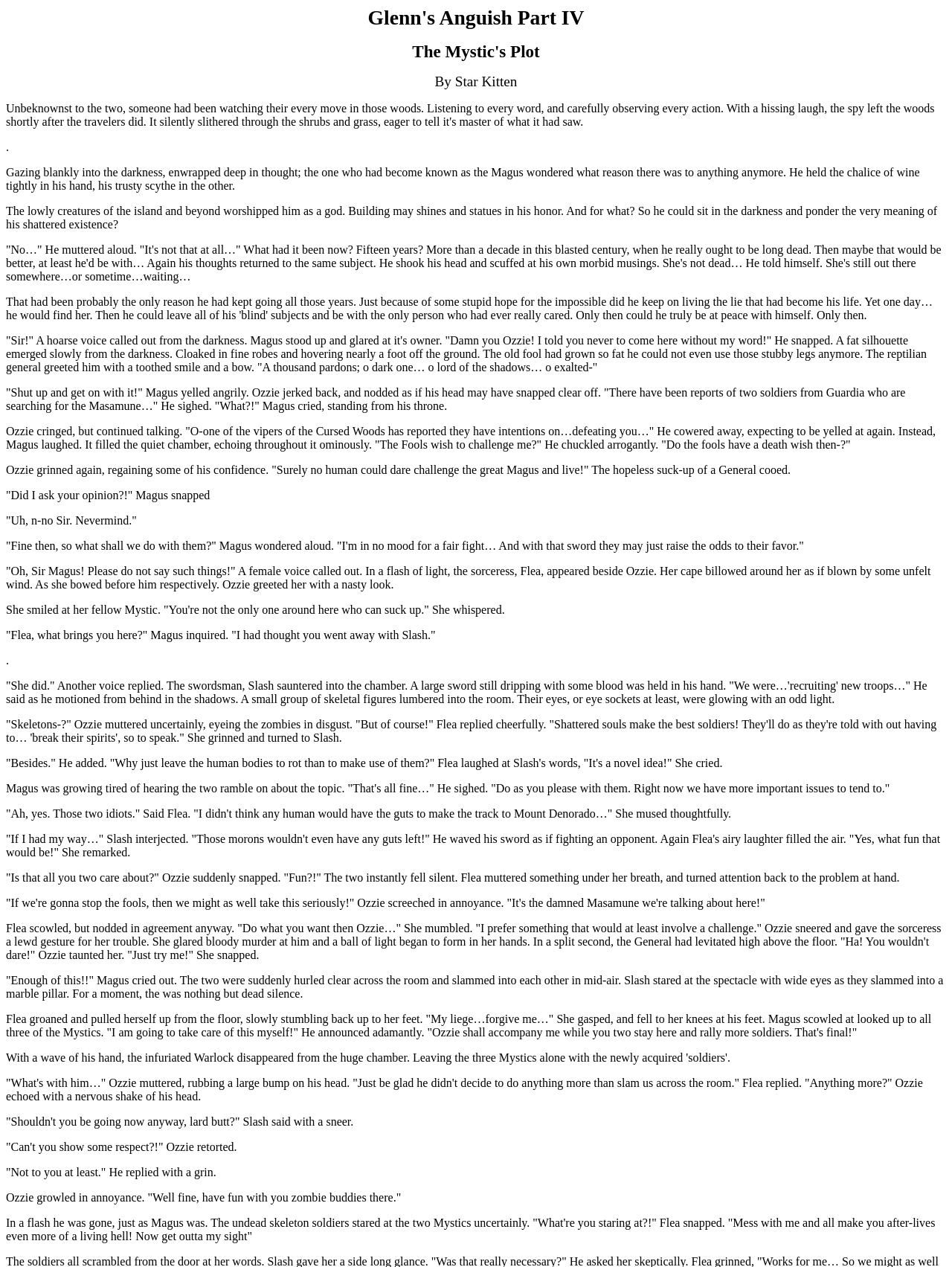What is Flea's role in the story?
Please use the visual content to give a single word or phrase answer.

Sorceress